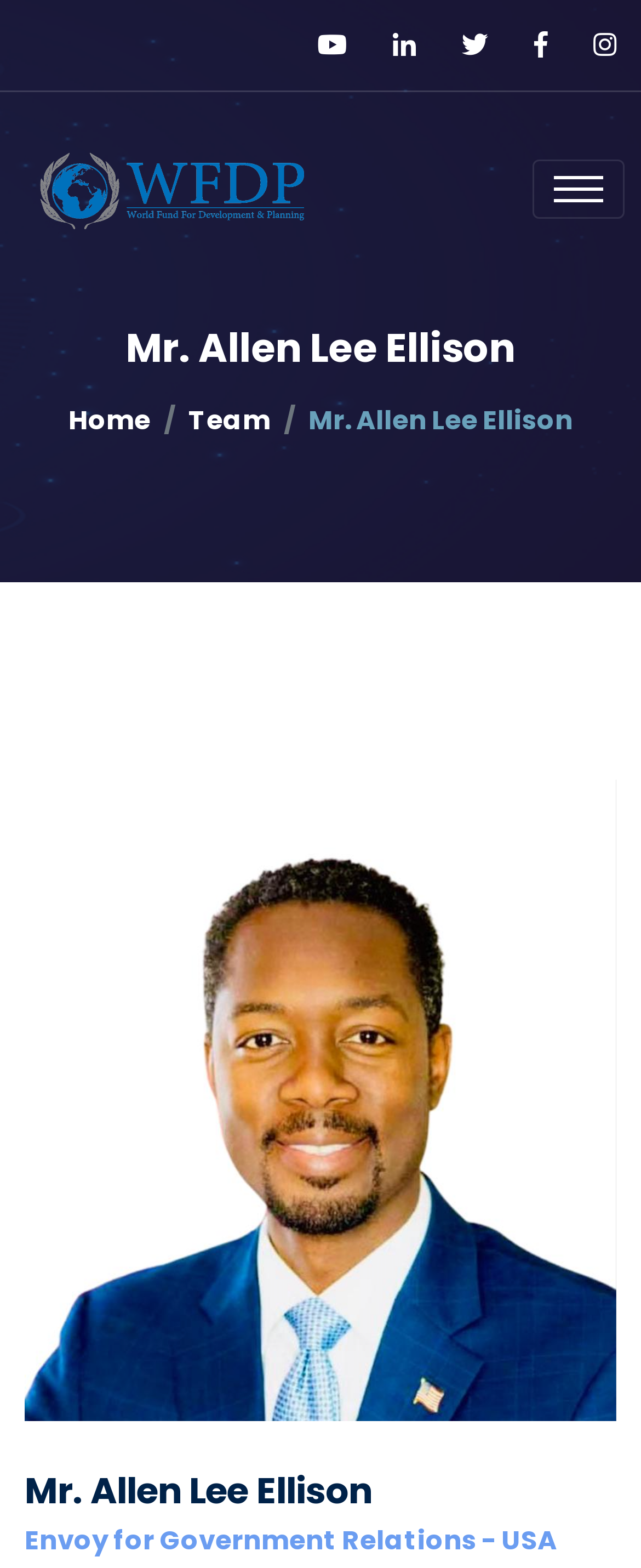For the following element description, predict the bounding box coordinates in the format (top-left x, top-left y, bottom-right x, bottom-right y). All values should be floating point numbers between 0 and 1. Description: aria-label="University of Glasgow homepage"

None